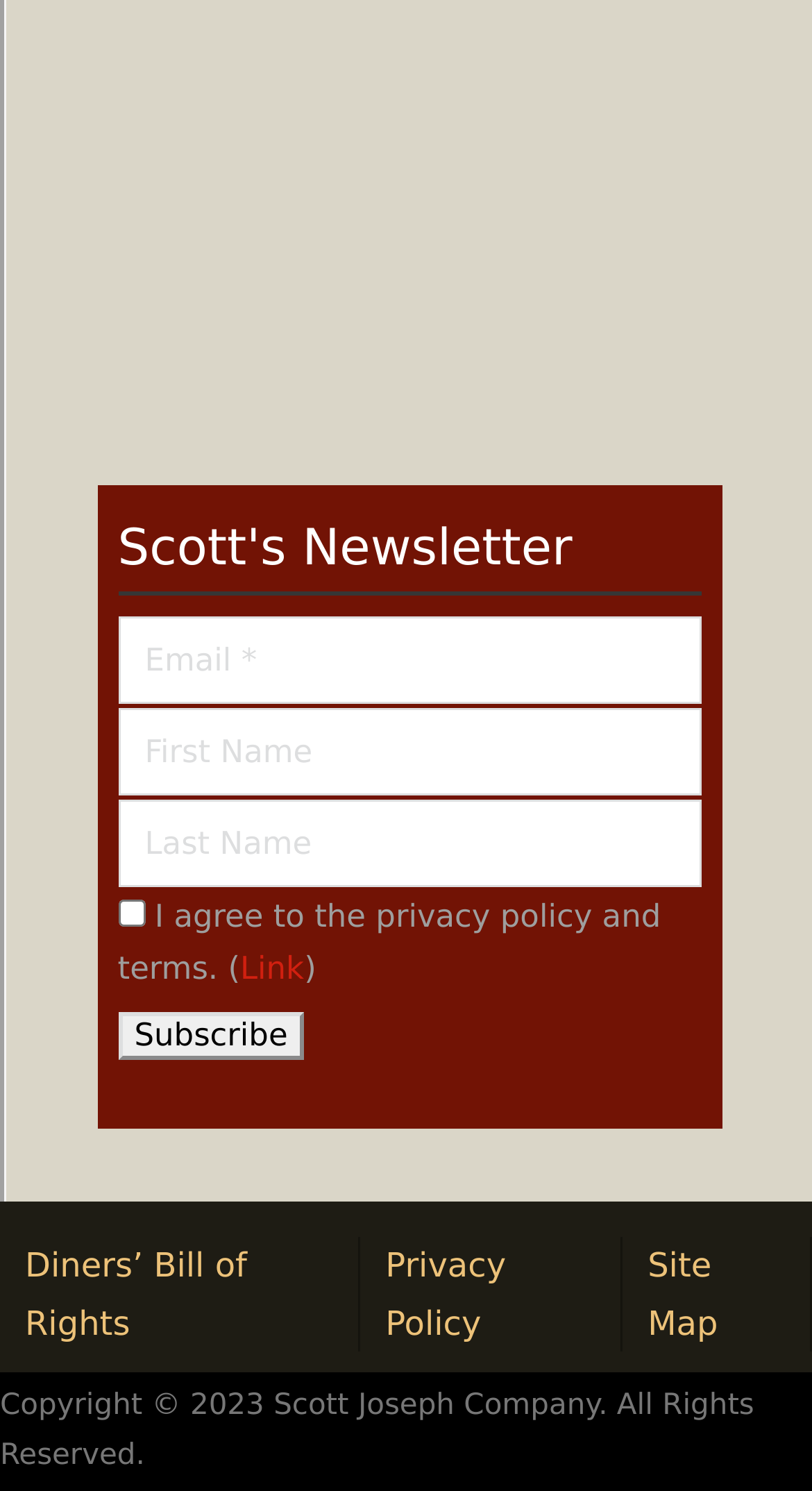Pinpoint the bounding box coordinates of the clickable element to carry out the following instruction: "Click Subscribe."

[0.145, 0.679, 0.375, 0.711]